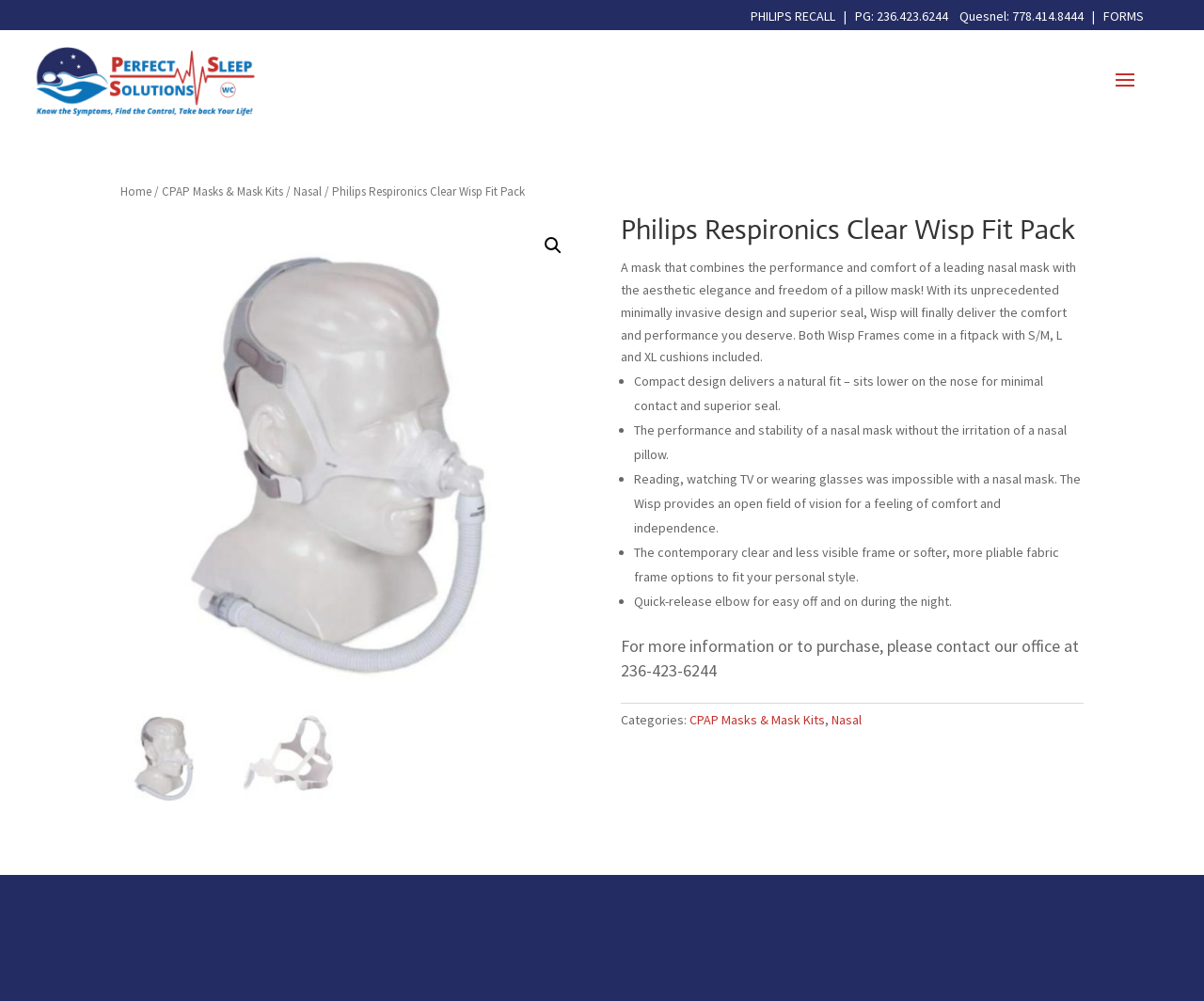What is the benefit of the Wisp mask's open field of vision?
We need a detailed and meticulous answer to the question.

I found the answer by reading the product description and features of the Wisp mask. One of the bullet points mentioned that the Wisp provides an open field of vision, which results in a feeling of comfort and independence.